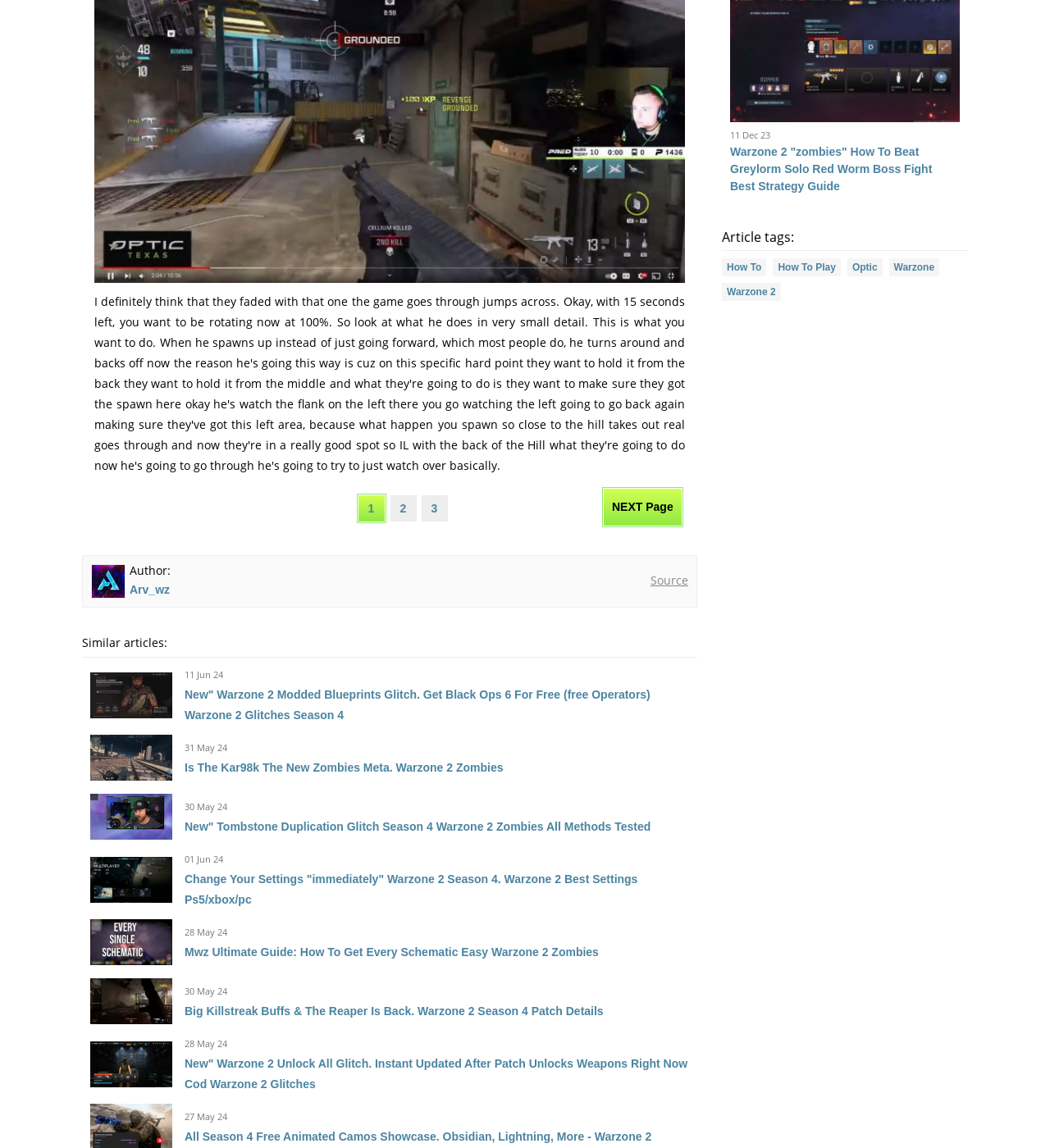Locate the bounding box coordinates of the element I should click to achieve the following instruction: "Browse similar articles".

[0.078, 0.553, 0.159, 0.566]